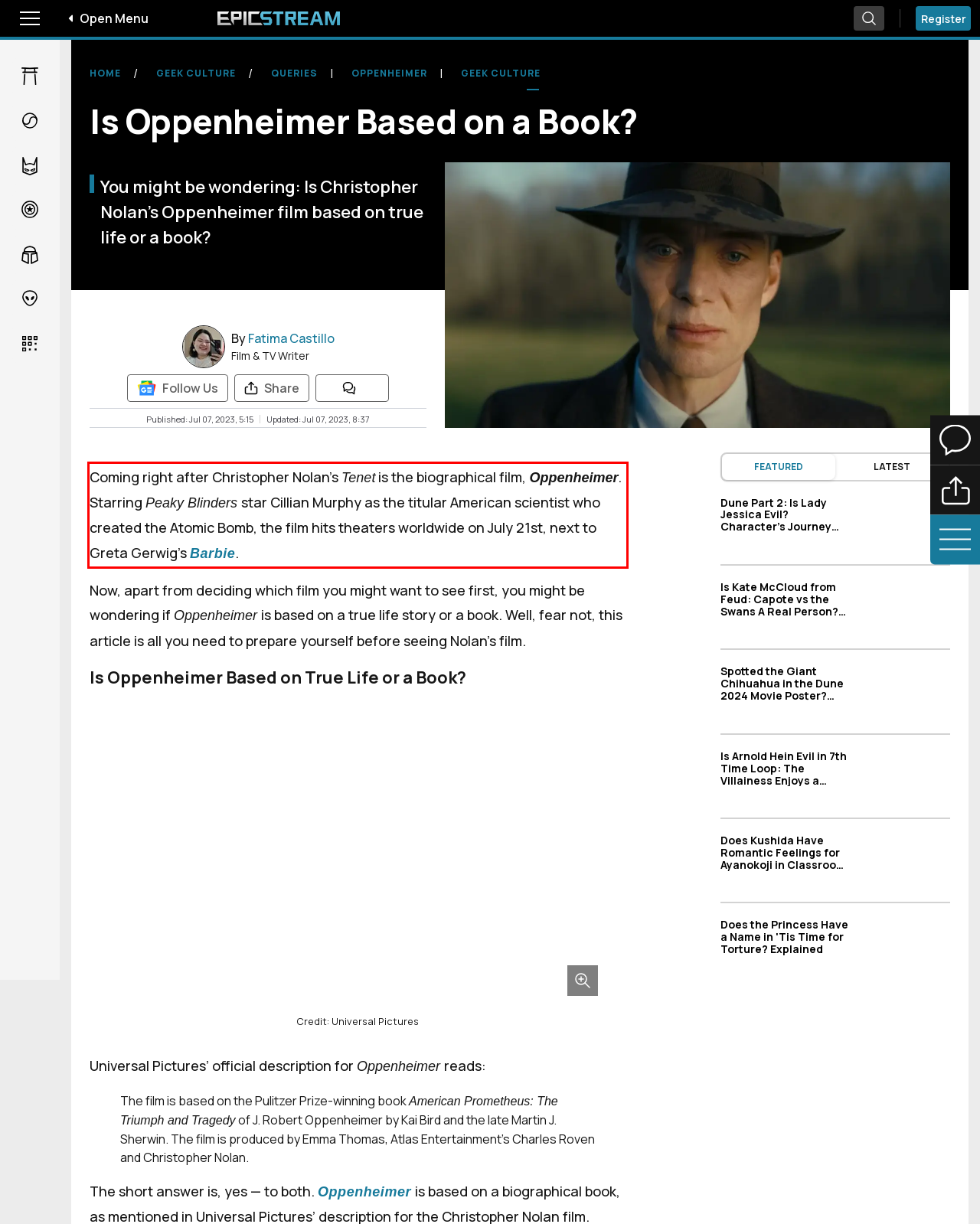In the screenshot of the webpage, find the red bounding box and perform OCR to obtain the text content restricted within this red bounding box.

Coming right after Christopher Nolan’s Tenet is the biographical film, Oppenheimer. Starring Peaky Blinders star Cillian Murphy as the titular American scientist who created the Atomic Bomb, the film hits theaters worldwide on July 21st, next to Greta Gerwig’s Barbie.